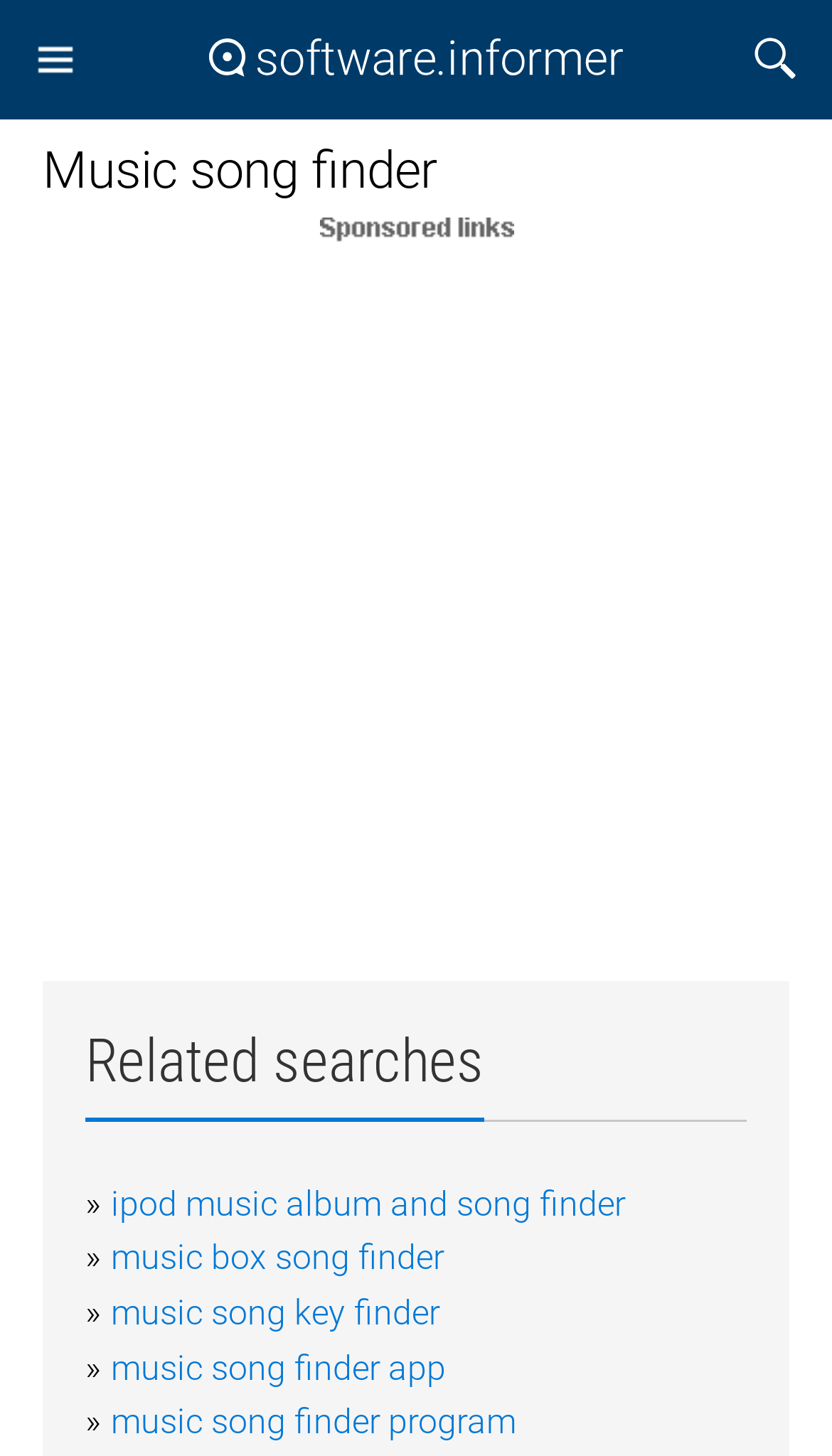Can you find the bounding box coordinates for the element to click on to achieve the instruction: "View ipod music album and song finder"?

[0.133, 0.813, 0.751, 0.841]